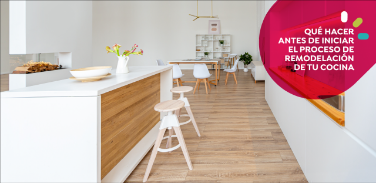Analyze the image and deliver a detailed answer to the question: What is the purpose of the image?

The image contains a pink circle with text that translates to 'What to do before starting the renovation process of your kitchen?', implying that the image is part of a guide or informative content aimed at helping individuals plan their kitchen remodeling projects effectively.